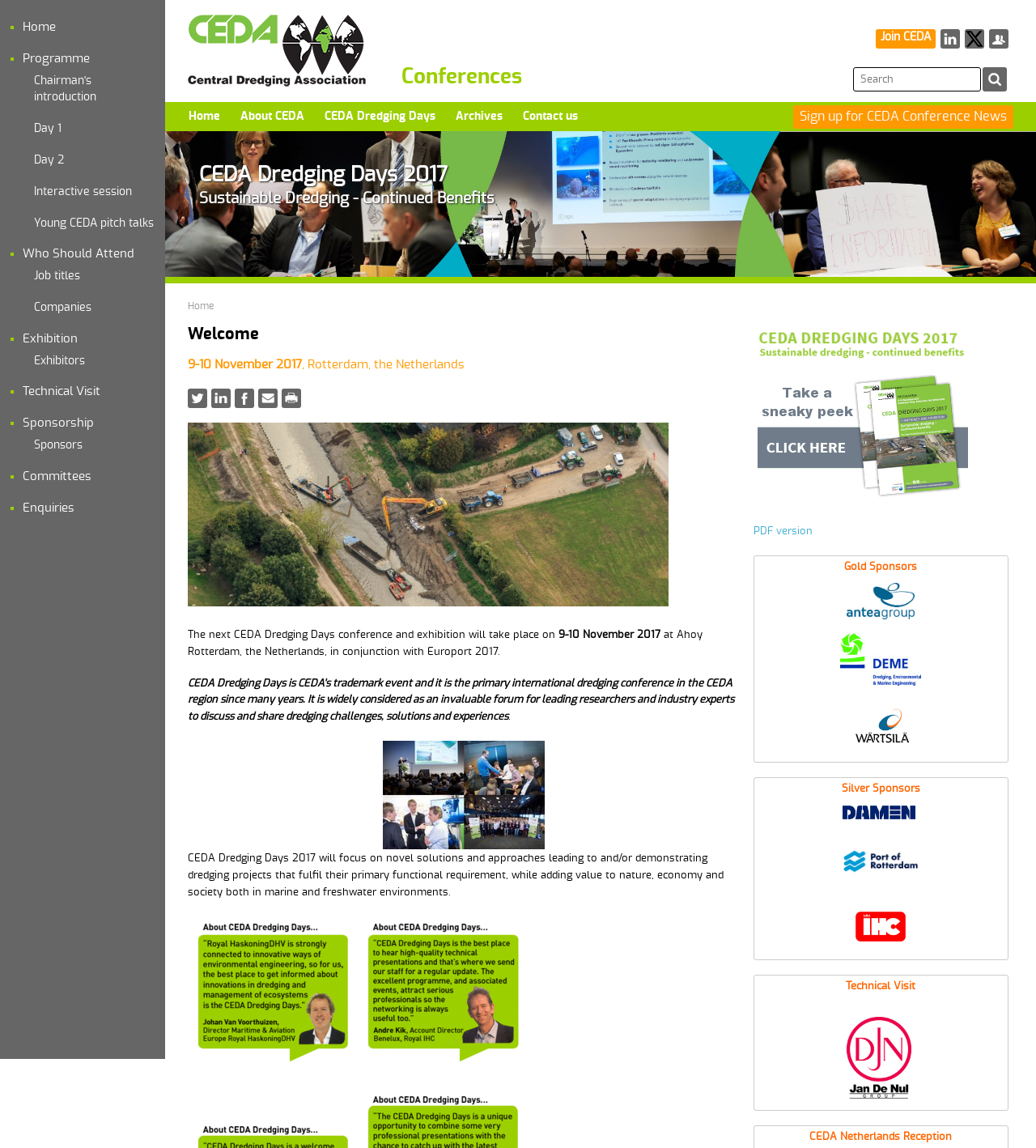Generate a detailed explanation of the webpage's features and information.

The webpage is about the CEDA Dredging Days 2017 conference and exhibition. At the top, there is a heading "CEDA Dredging Days 2017" and a link with the same text. Below it, there are several links to different sections of the website, including "Conferences", "Join CEDA", "Linkedin", "Twitter", and "Contact".

On the left side, there is a navigation menu with links to "Home", "About CEDA", "CEDA Dredging Days", "Archives", and "Contact us". Below the navigation menu, there is a heading "CEDA Dredging Days 2017" and another heading "Sustainable Dredging - Continued Benefits".

The main content of the webpage is divided into several sections, each with a heading and a list of links. The sections include "Programme", "Who Should Attend", "Exhibition", "Technical Visit", "Sponsorship", and "Committees". Each section has a list of links to more specific topics, such as "Chairman's introduction", "Day 1", "Day 2", and "Interactive session" under the "Programme" section.

On the right side, there is a section with links to social media platforms, including Twitter, LinkedIn, Facebook, and Email. Below it, there is a section with a brief introduction to the CEDA Dredging Days 2017 conference and exhibition, including the dates and location.

There are several images on the webpage, including a logo, a photo of a dredging operation, and several sponsor logos. There is also a link to download the programme book in PDF format.

At the bottom of the webpage, there is a table with a list of gold sponsors, including Antea, Deme, and Wartsila, each with a link to their logo.